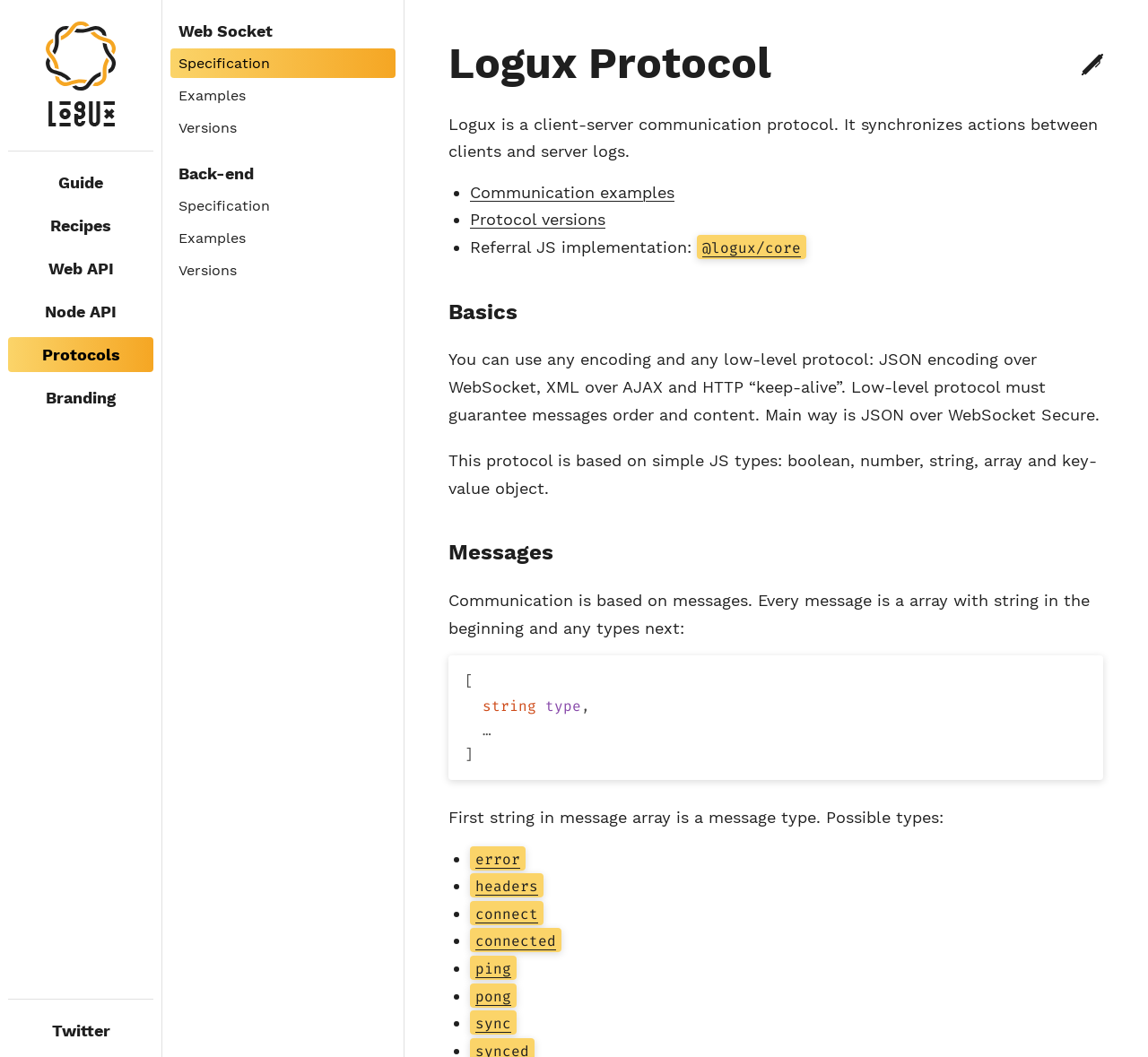What is the purpose of the 'sync' message type?
Carefully analyze the image and provide a detailed answer to the question.

The webpage lists 'sync' as one of the possible message types, but it does not provide a specific description of its purpose. It only mentions that the first string in the message array is the message type, and 'sync' is one of the possible types.